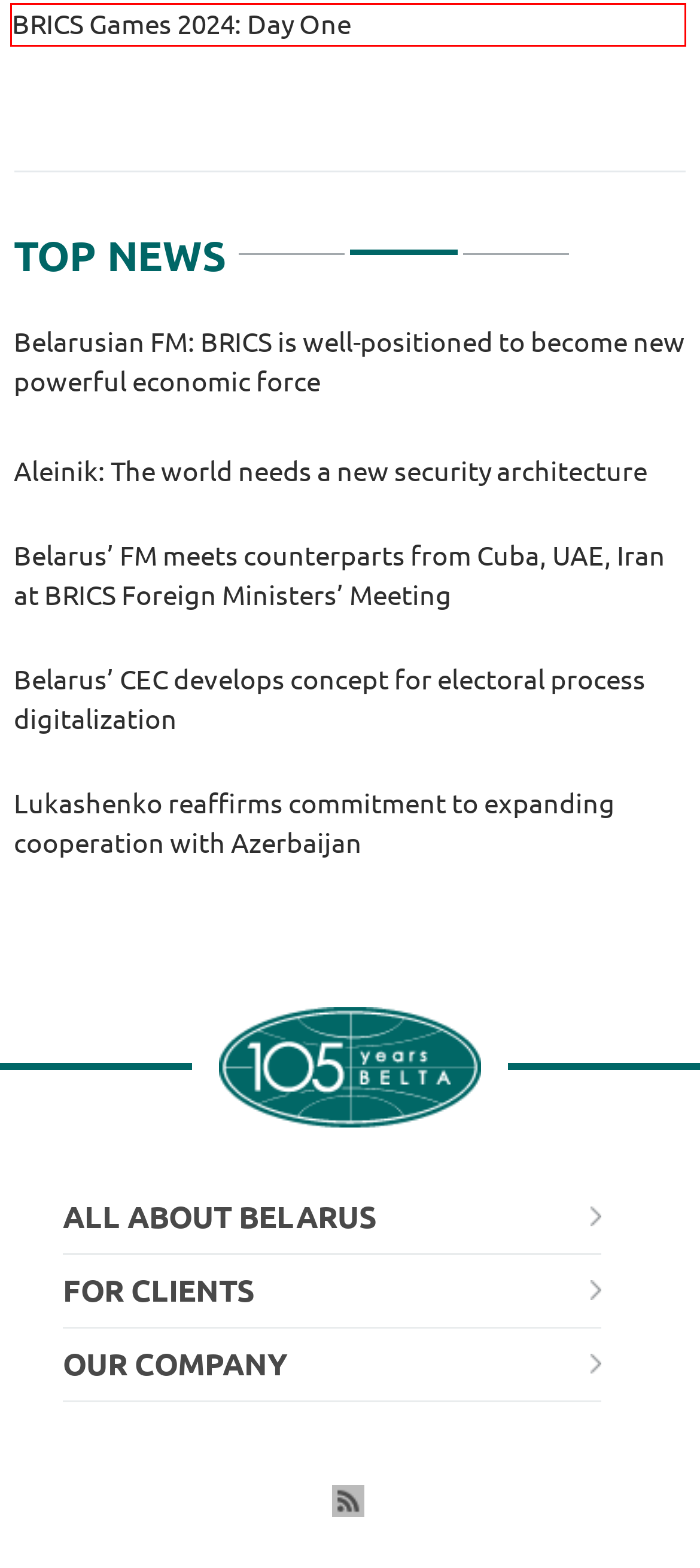Observe the screenshot of a webpage with a red bounding box highlighting an element. Choose the webpage description that accurately reflects the new page after the element within the bounding box is clicked. Here are the candidates:
A. PM: Belarus, Russia maintain momentum in integration
B. Belarus’ CEC develops concept for electoral process digitalization
C. Aleinik: The world needs a new security architecture
D. Belarus’ FM meets counterparts from Cuba, UAE, Iran at BRICS Foreign Ministers’ Meeting
E. Belarusian FM: BRICS is well-positioned to become new powerful economic force
F. BRICS Games 2024: Day One
G. Russia’s Voronezh Oblast governor outlines action plan to hit $1bn in trade with Belarus
H. Lukashenko reaffirms commitment to expanding cooperation with Azerbaijan

F